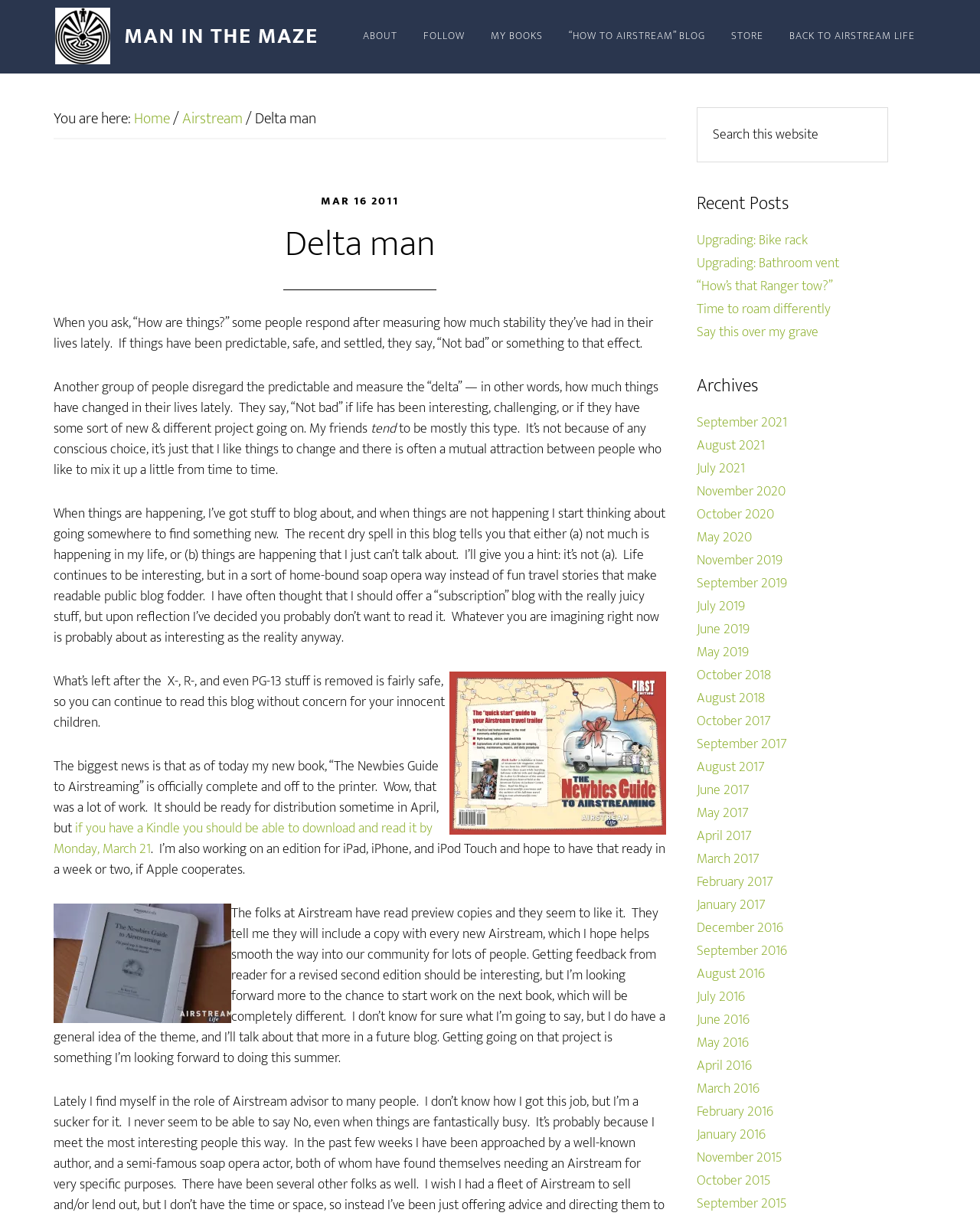Please find the bounding box coordinates of the section that needs to be clicked to achieve this instruction: "Click on 'ABOUT' link".

[0.359, 0.006, 0.417, 0.054]